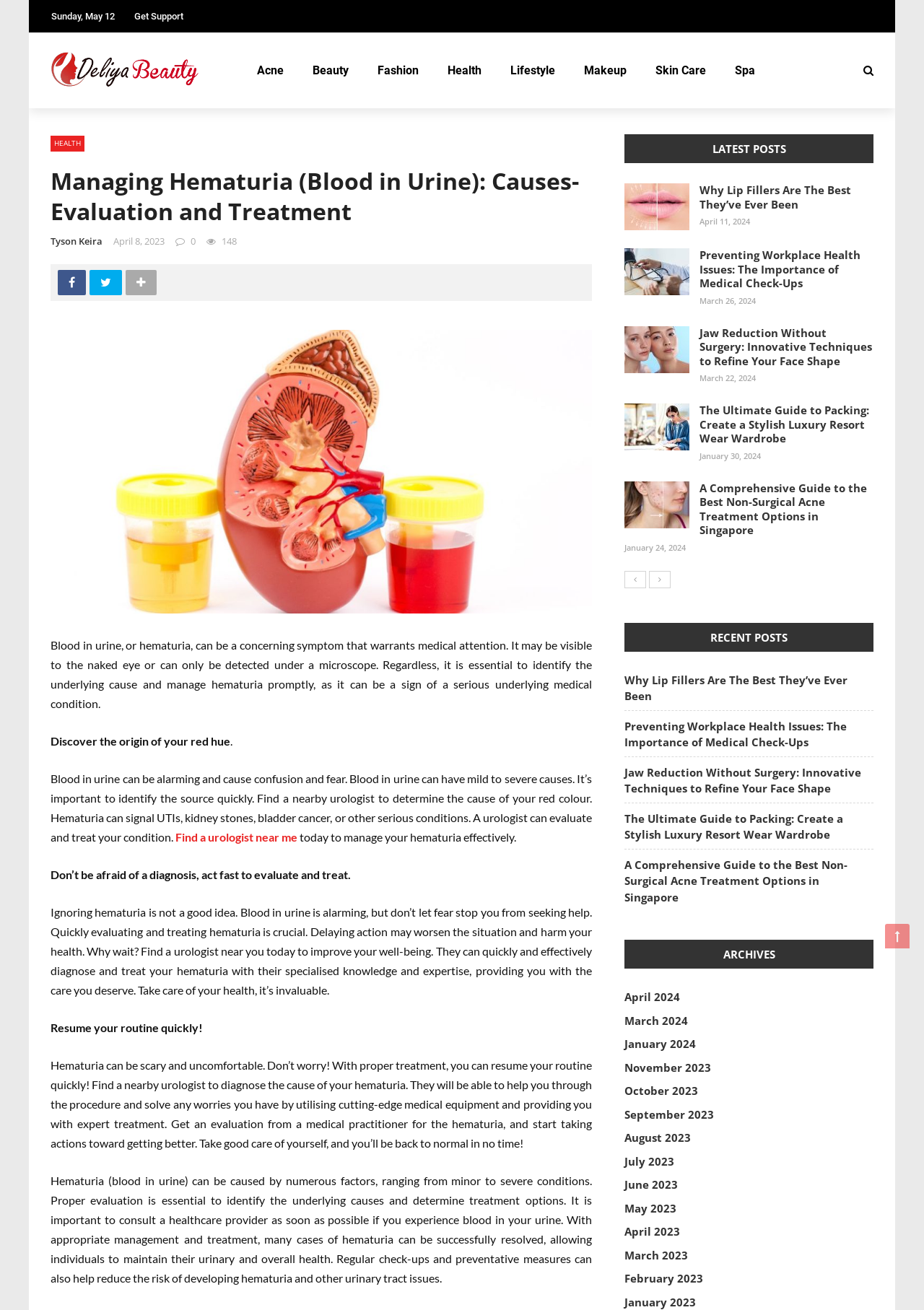Summarize the contents and layout of the webpage in detail.

This webpage is about managing hematuria, or blood in urine, and its causes, evaluation, and treatment. At the top, there is a date "Sunday, May 12" and a "Get Support" link. Below that, there is a logo and a navigation menu with links to various categories such as "Acne", "Beauty", "Fashion", "Health", "Lifestyle", "Makeup", "Skin Care", and "Spa".

The main content of the page is divided into several sections. The first section has a heading "Managing Hematuria (Blood in Urine): Causes- Evaluation and Treatment" and a brief introduction to hematuria. Below that, there is a section with a heading "Discover the origin of your red hue" and a paragraph discussing the importance of identifying the underlying cause of hematuria.

The next section has a heading "Blood in urine can be alarming and cause confusion and fear" and a paragraph explaining the possible causes of hematuria, including UTIs, kidney stones, bladder cancer, and other serious conditions. There is also a link to "Find a urologist near me" and a call to action to manage hematuria effectively.

The following sections have headings such as "Don’t be afraid of a diagnosis, act fast to evaluate and treat", "Ignoring hematuria is not a good idea", and "Resume your routine quickly!" and discuss the importance of seeking medical attention, evaluating and treating hematuria, and resuming normal activities after treatment.

At the bottom of the page, there are sections with headings "LATEST POSTS", "RECENT POSTS", and "ARCHIVES" that list links to other articles and blog posts on the website, organized by date and category.

Throughout the page, there are also social media links and a search bar, allowing users to share the content and search for other related topics.